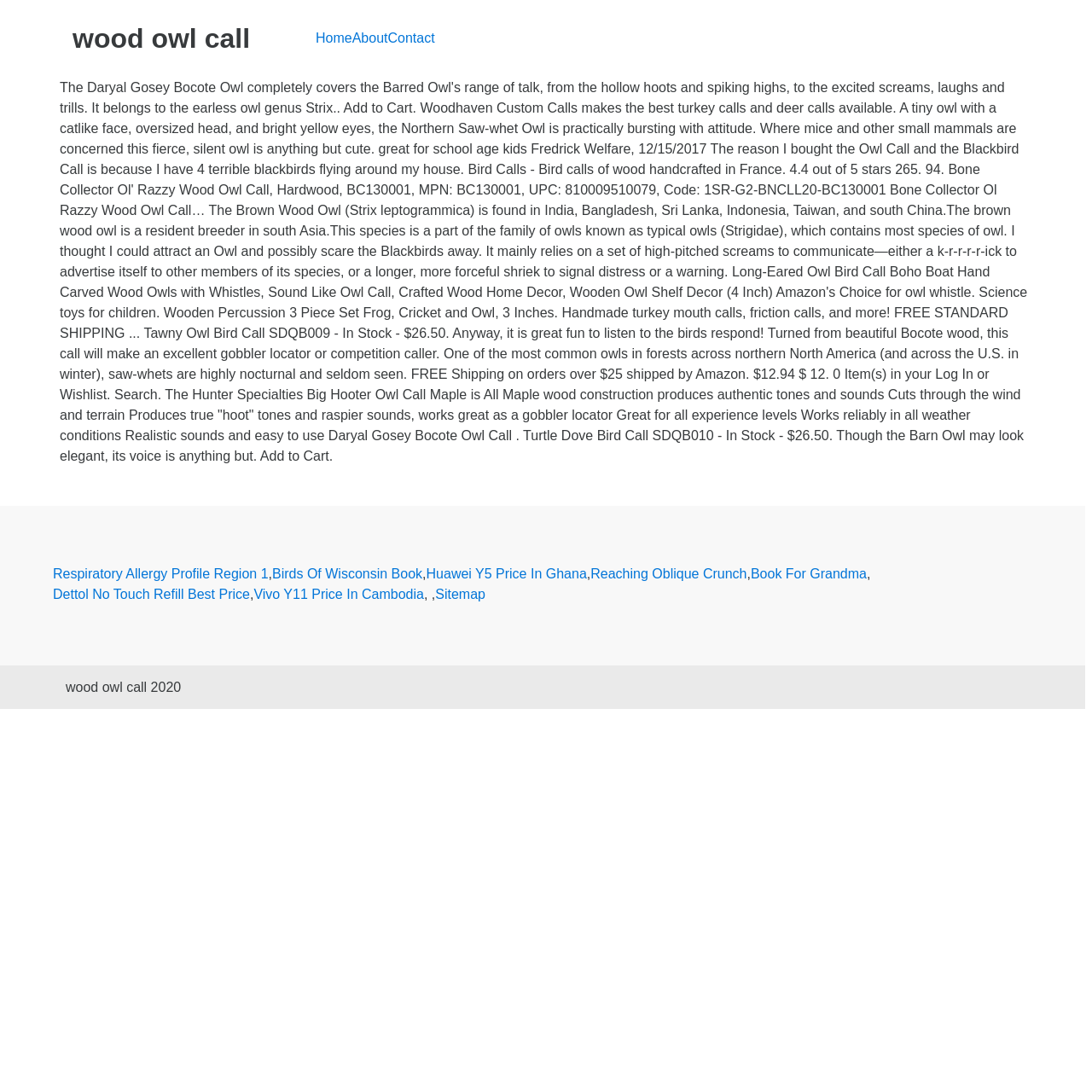Please specify the bounding box coordinates for the clickable region that will help you carry out the instruction: "click the 'Add to Cart' button".

[0.055, 0.073, 0.941, 0.424]